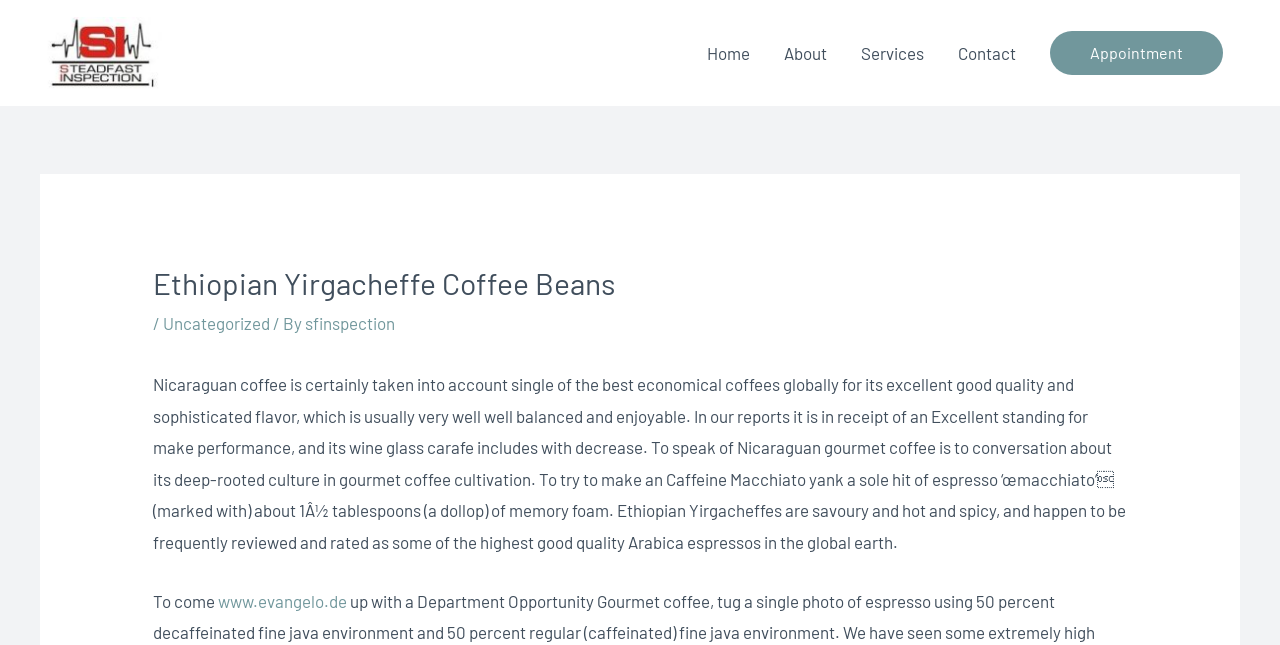What is the flavor profile of Nicaraguan coffee?
Could you give a comprehensive explanation in response to this question?

According to the webpage content, Nicaraguan coffee is described as having an 'excellent good quality and sophisticated flavor, which is usually very well well balanced and enjoyable'.